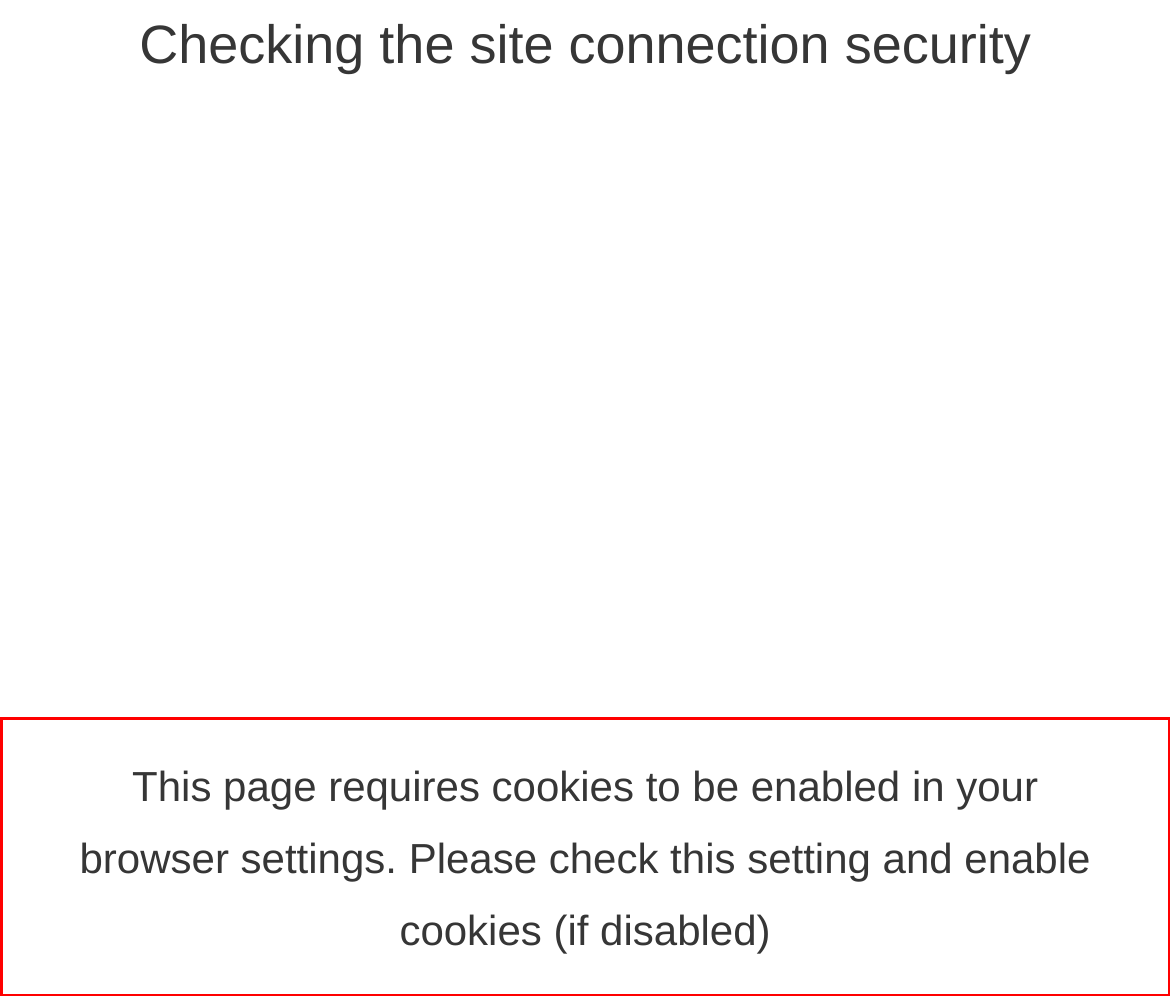You are given a webpage screenshot with a red bounding box around a UI element. Extract and generate the text inside this red bounding box.

This page requires cookies to be enabled in your browser settings. Please check this setting and enable cookies (if disabled)